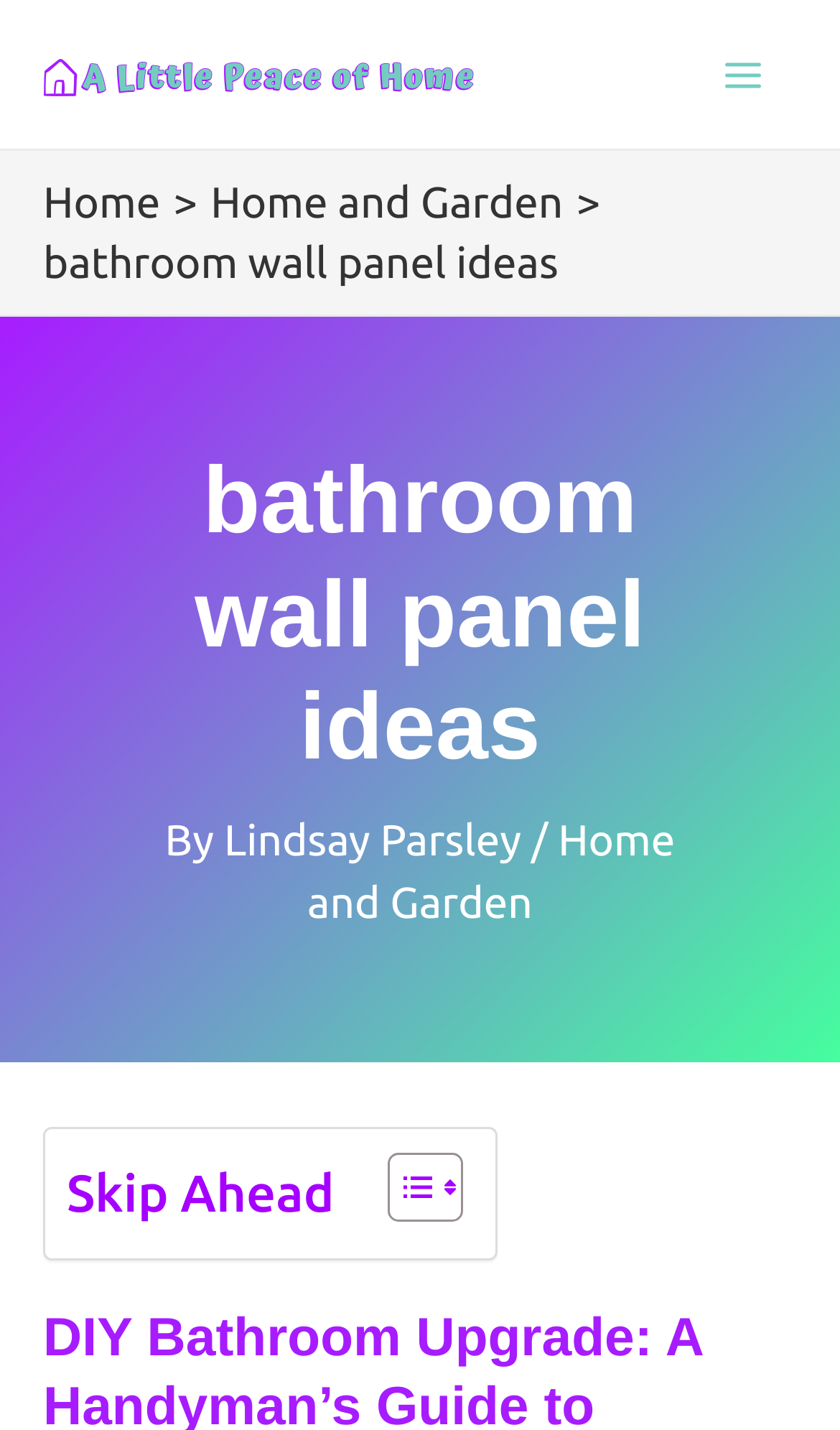How many images are there in the main menu button?
Use the image to give a comprehensive and detailed response to the question.

I looked at the main menu button and found one image.